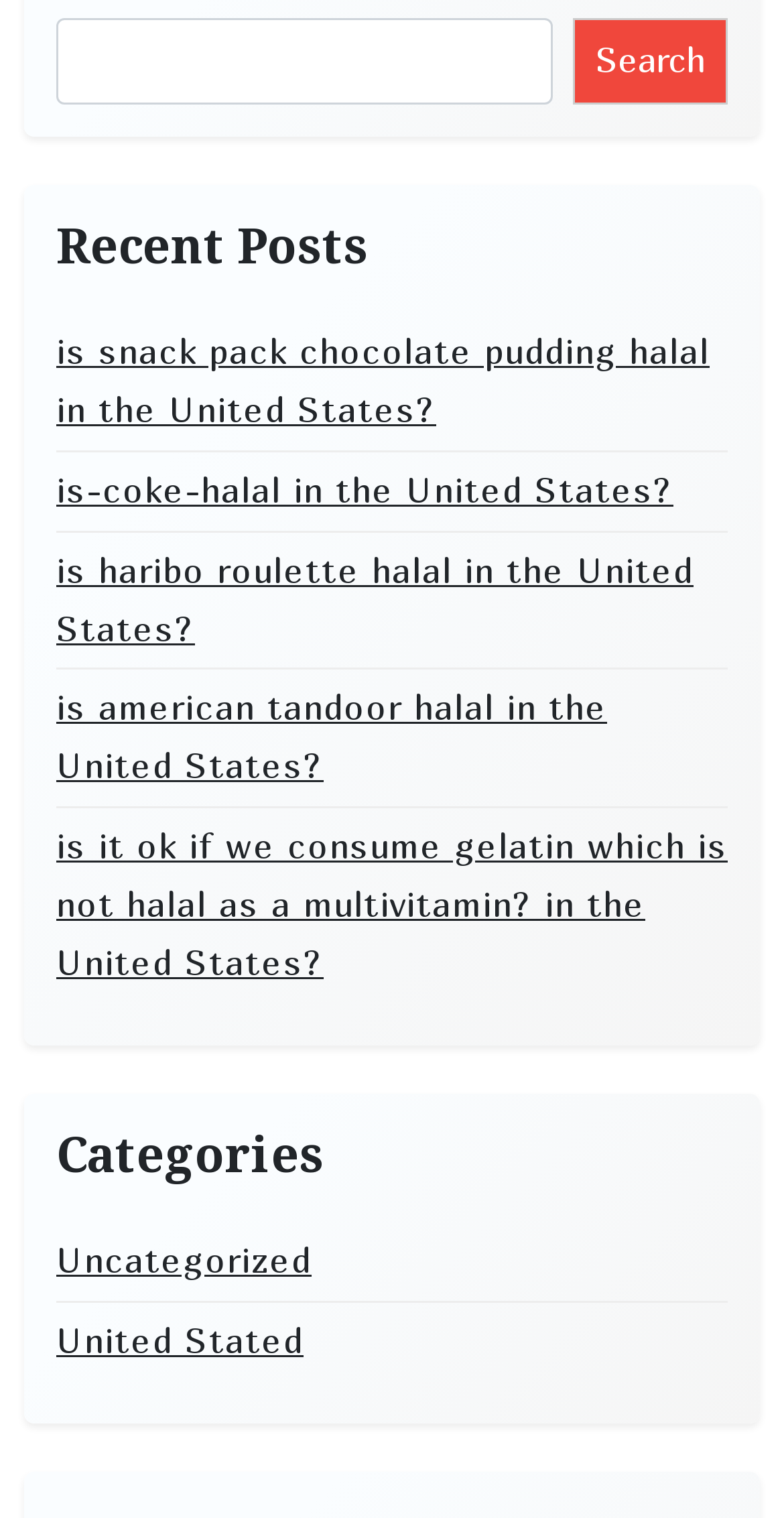Answer the question with a brief word or phrase:
How many links are under the 'Recent Posts' heading?

5